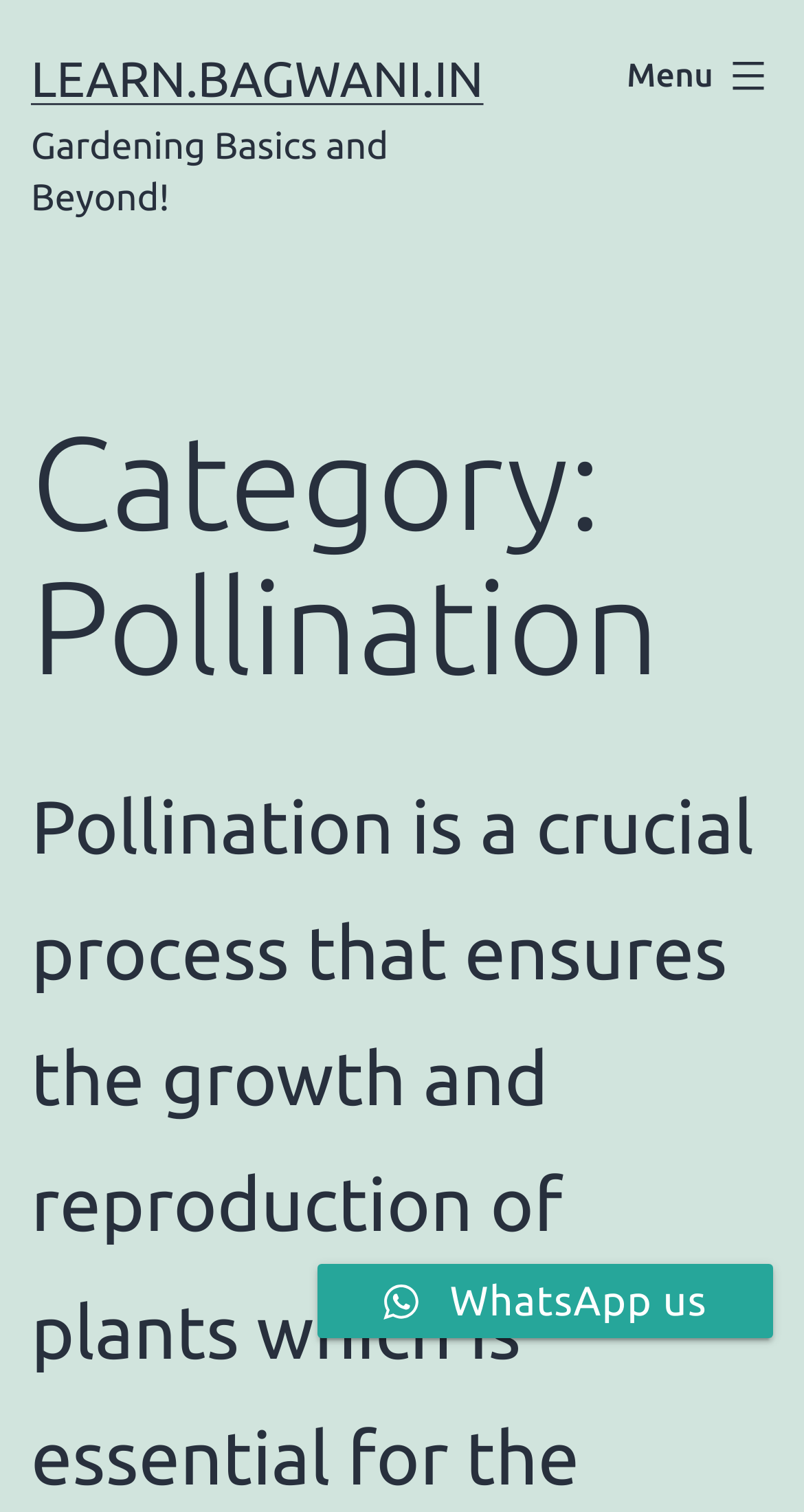Give the bounding box coordinates for the element described by: "Menu Close".

[0.741, 0.02, 1.0, 0.08]